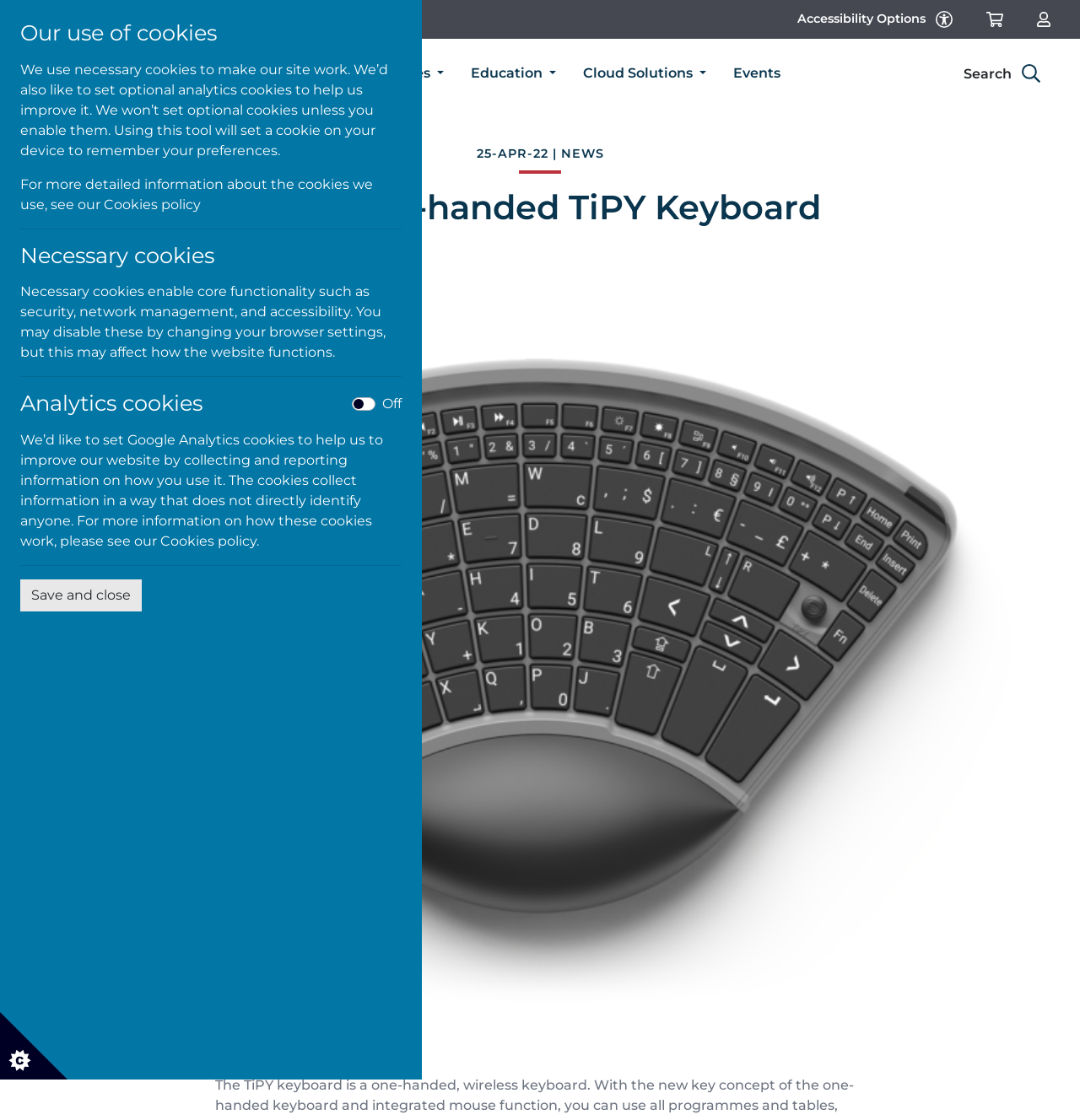Find the bounding box of the element with the following description: "Events". The coordinates must be four float numbers between 0 and 1, formatted as [left, top, right, bottom].

[0.679, 0.051, 0.723, 0.081]